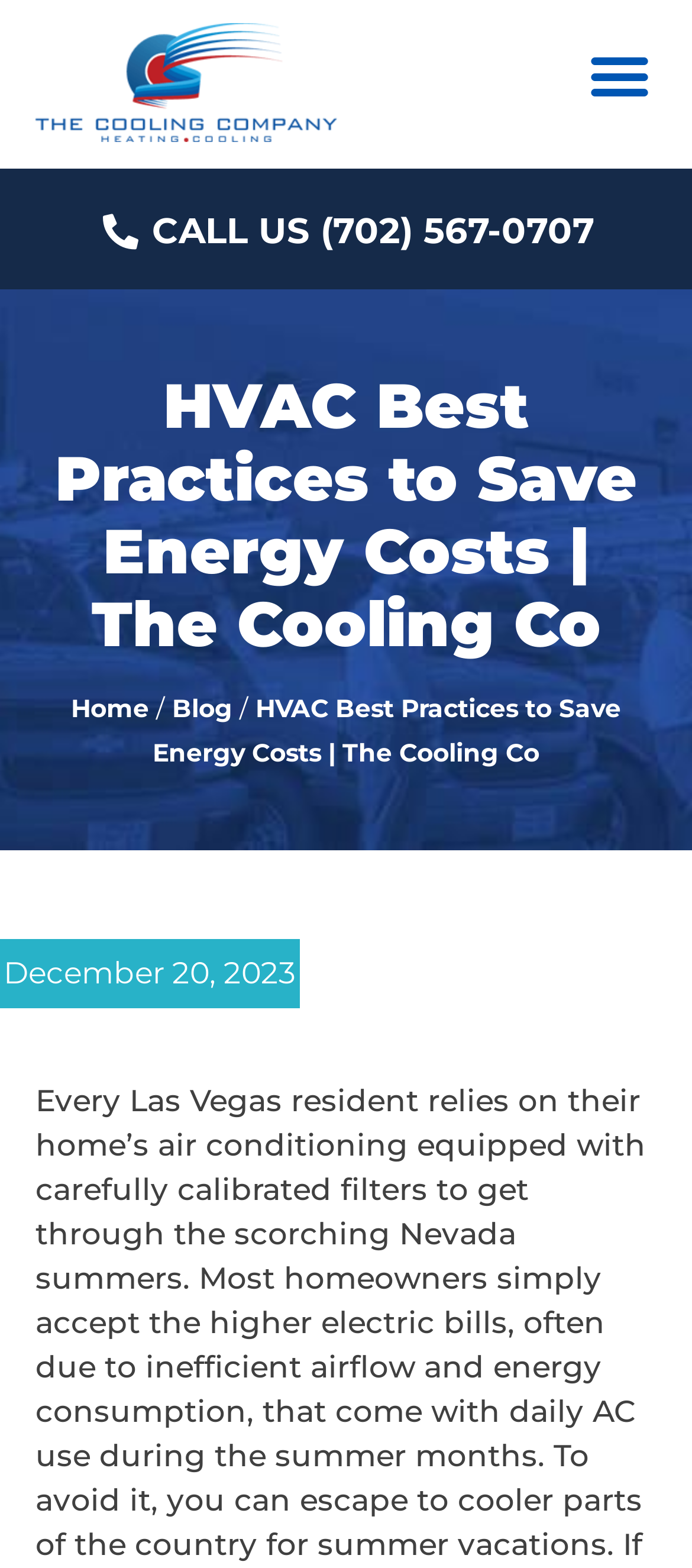Please locate and generate the primary heading on this webpage.

HVAC Best Practices to Save Energy Costs | The Cooling Co